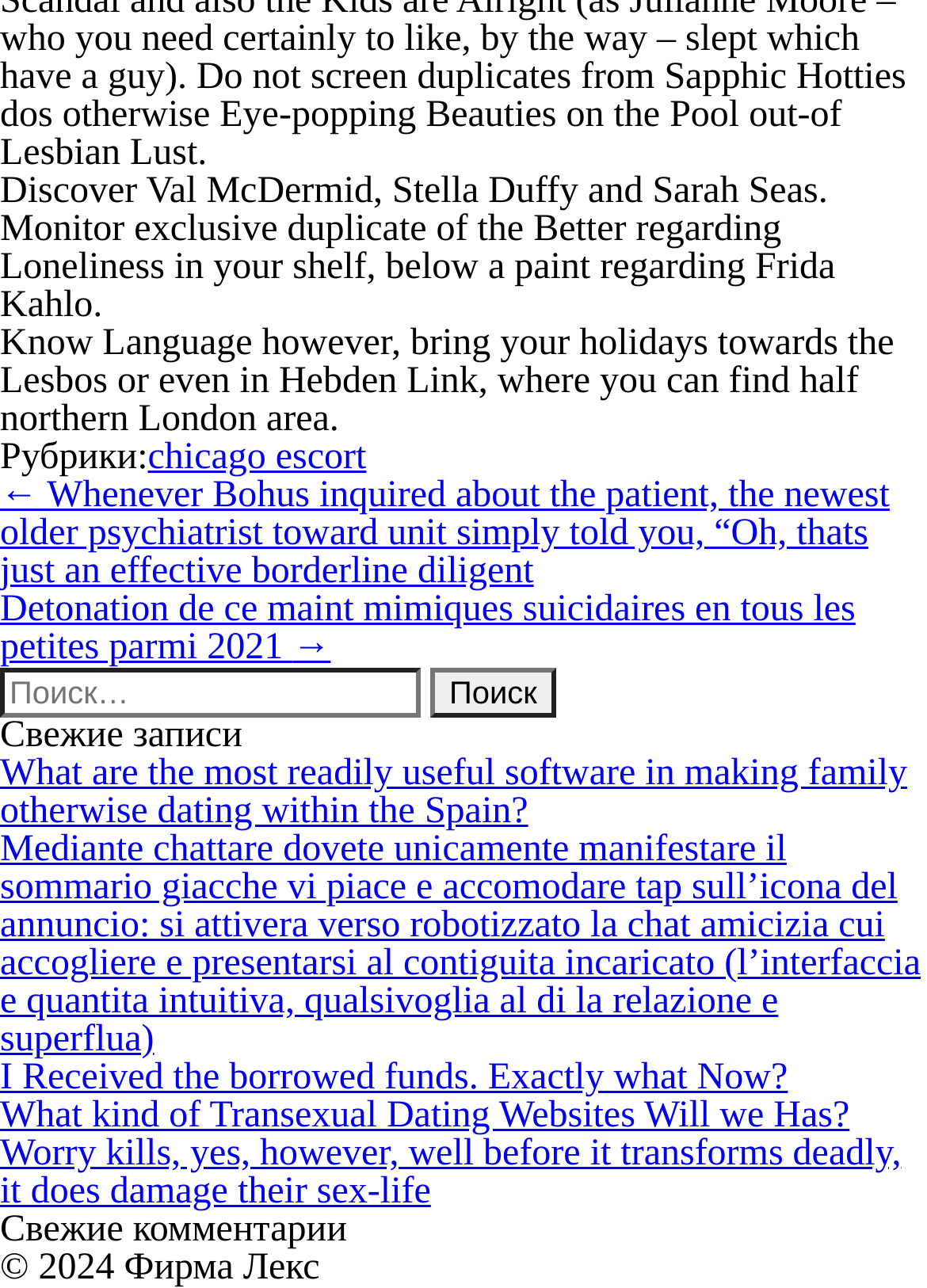Using the provided element description "parent_node: Найти: name="s" placeholder="Поиск…"", determine the bounding box coordinates of the UI element.

[0.0, 0.518, 0.454, 0.557]